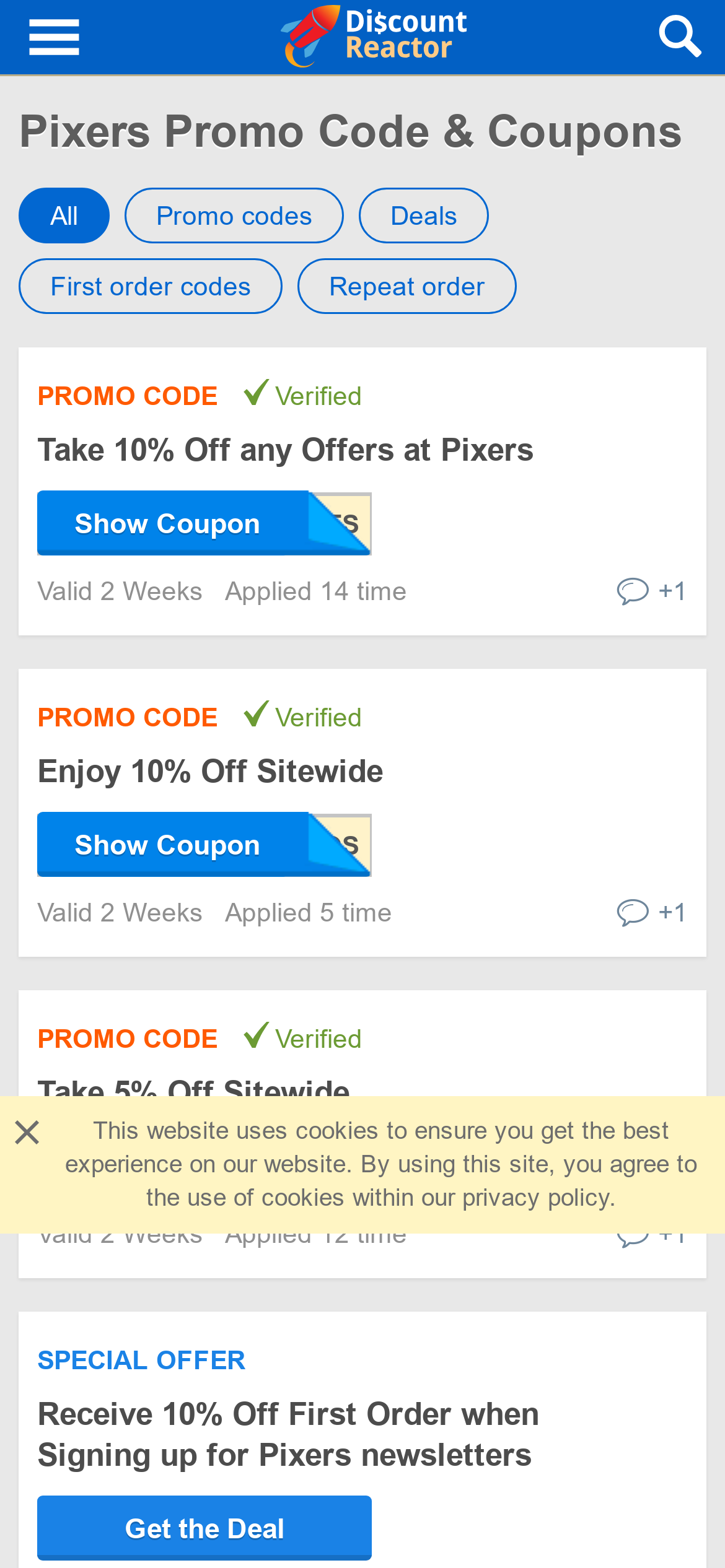Predict the bounding box of the UI element based on the description: "Get the Deal". The coordinates should be four float numbers between 0 and 1, formatted as [left, top, right, bottom].

[0.051, 0.954, 0.513, 0.995]